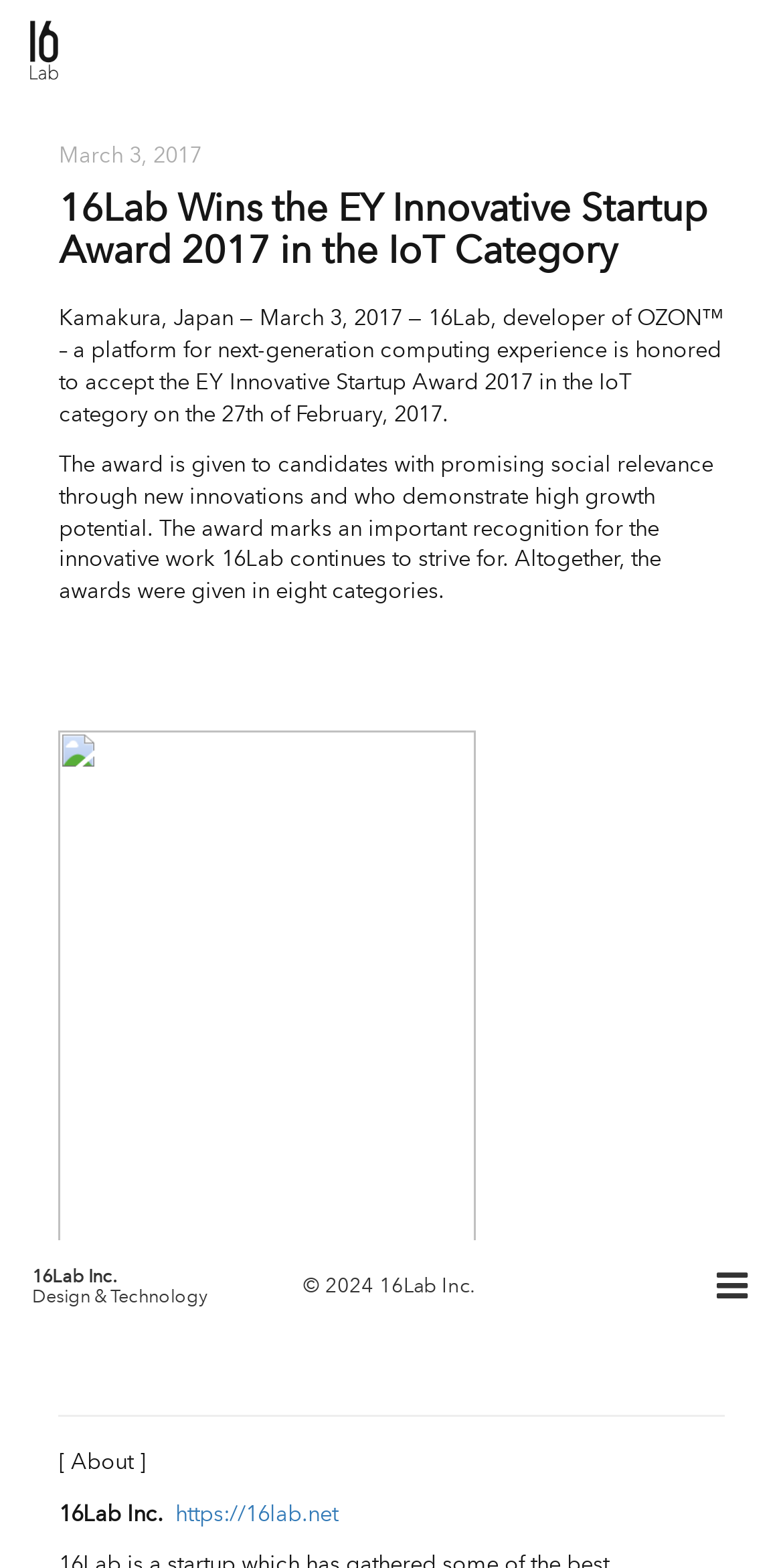What is the name of the platform developed by 16Lab?
Based on the image, respond with a single word or phrase.

OZON